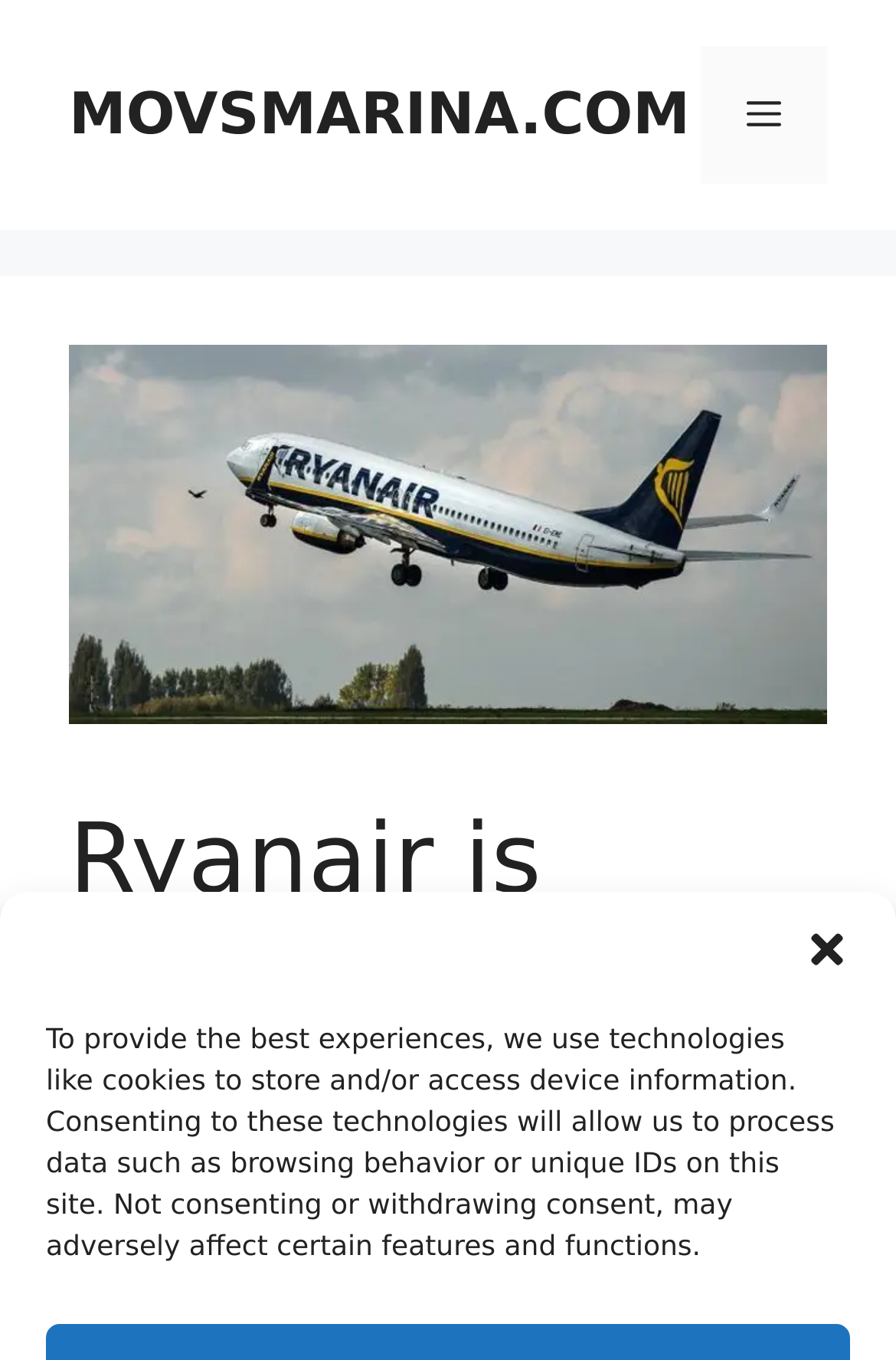What is the topic of the image on the webpage?
Using the information from the image, answer the question thoroughly.

The topic of the image on the webpage can be inferred from the image description 'Ryanair is forced to reduce its passenger target and is cautious for the summer', which suggests that the image is related to Ryanair's passenger target and its expectations for the summer season.